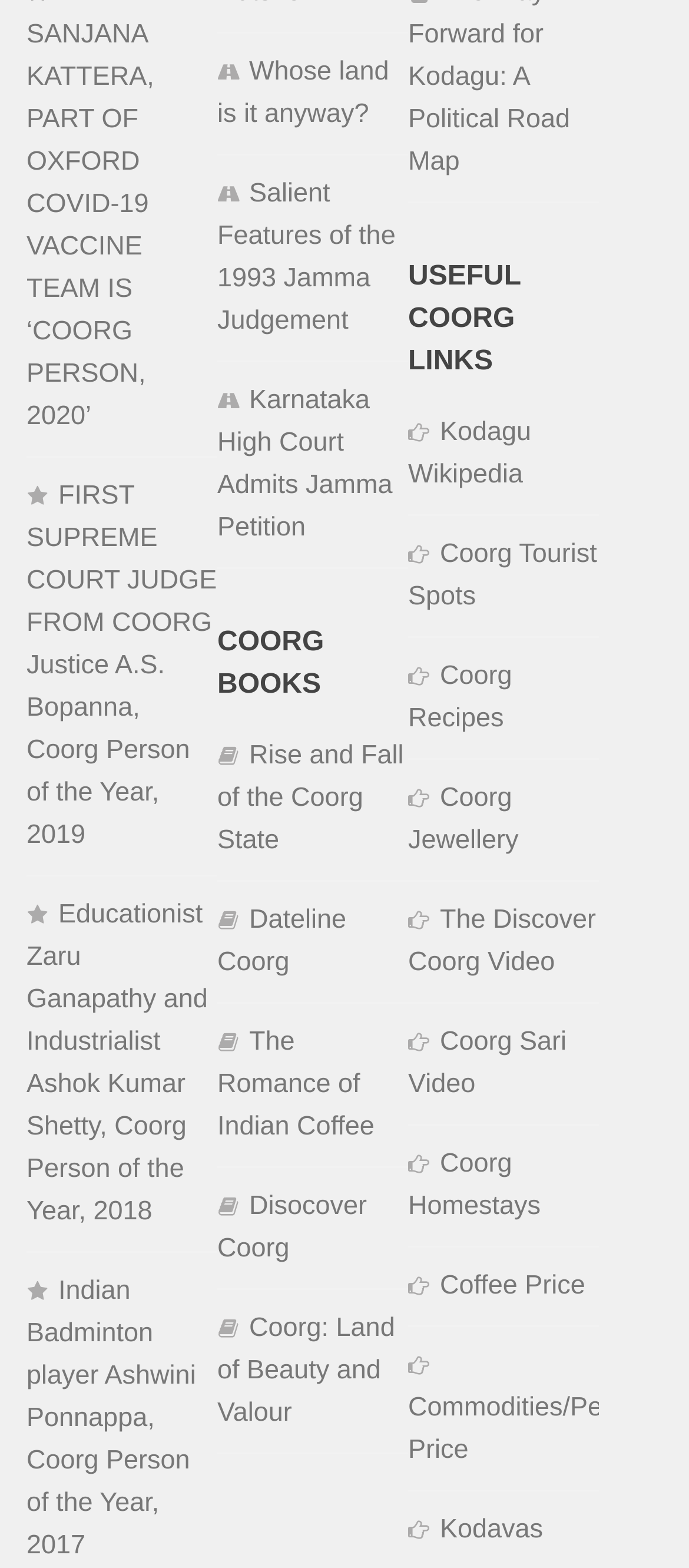Please determine the bounding box coordinates of the element's region to click in order to carry out the following instruction: "View Coorg Person of the Year, 2019". The coordinates should be four float numbers between 0 and 1, i.e., [left, top, right, bottom].

[0.038, 0.292, 0.315, 0.559]